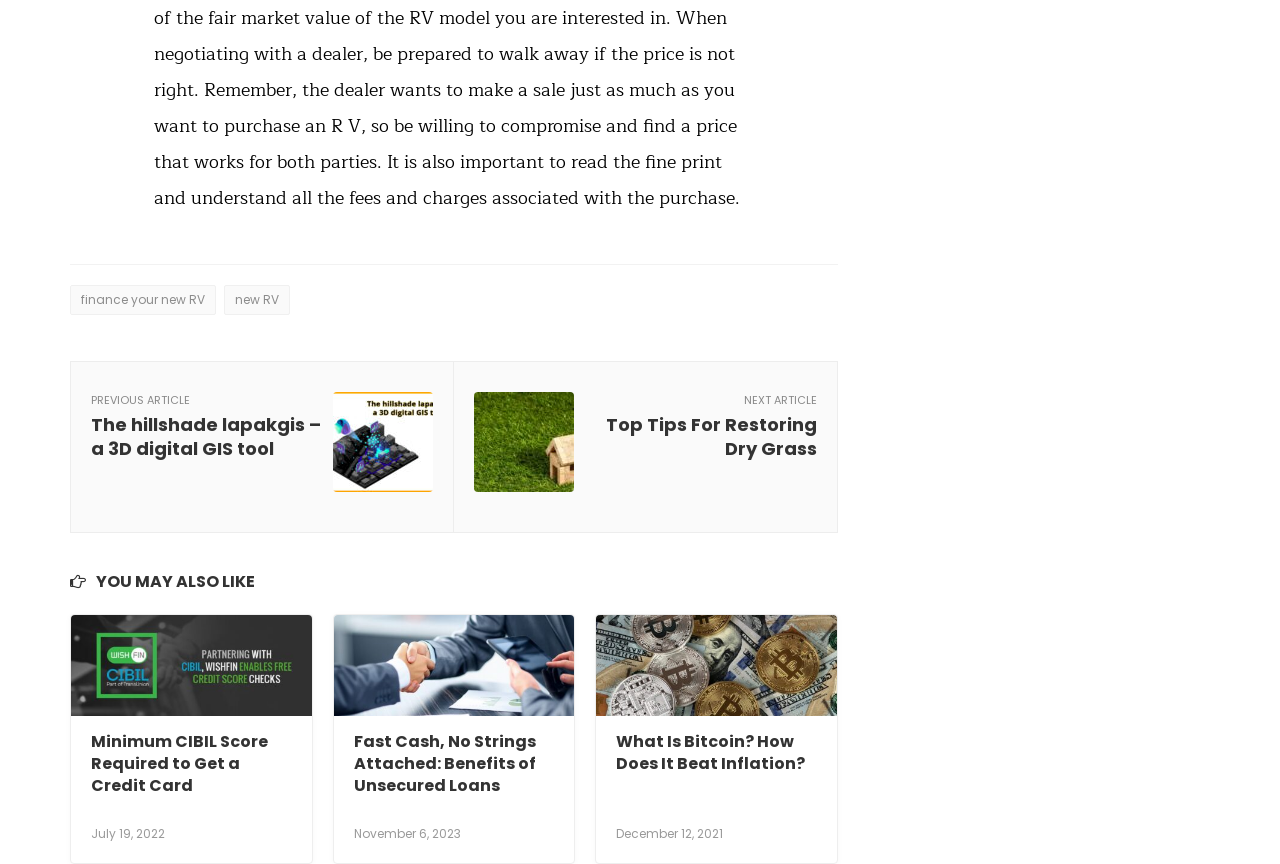Refer to the screenshot and answer the following question in detail:
What is the title of the second article?

The second article is titled 'Top Tips For Restoring Dry Grass', as indicated by the StaticText element with the text 'Top Tips For Restoring Dry Grass'.